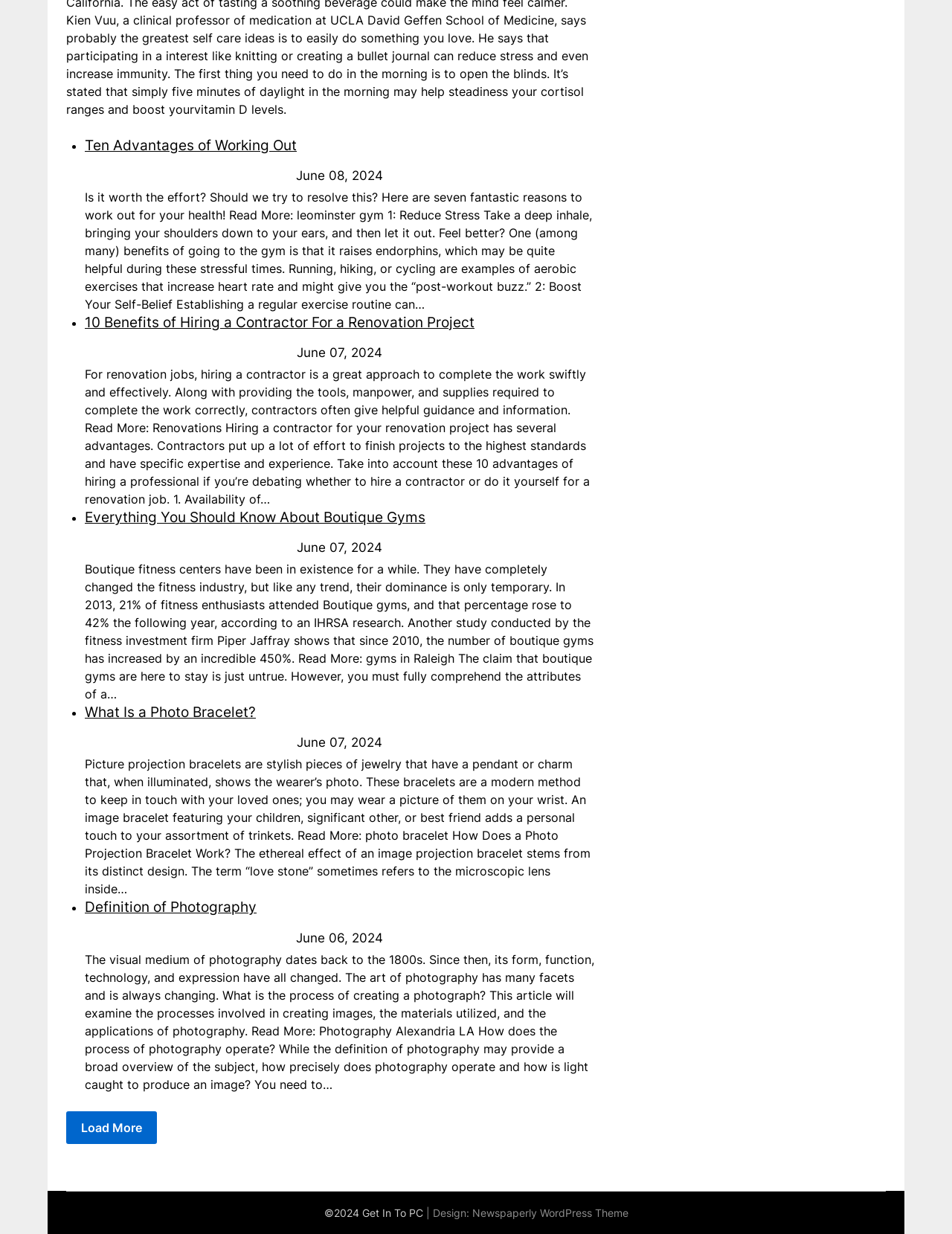Using the information shown in the image, answer the question with as much detail as possible: How many blog posts are visible on this page?

I counted the number of heading elements with links, which appear to be the titles of individual blog posts. There are 6 of them, suggesting that 6 blog posts are visible on this page.